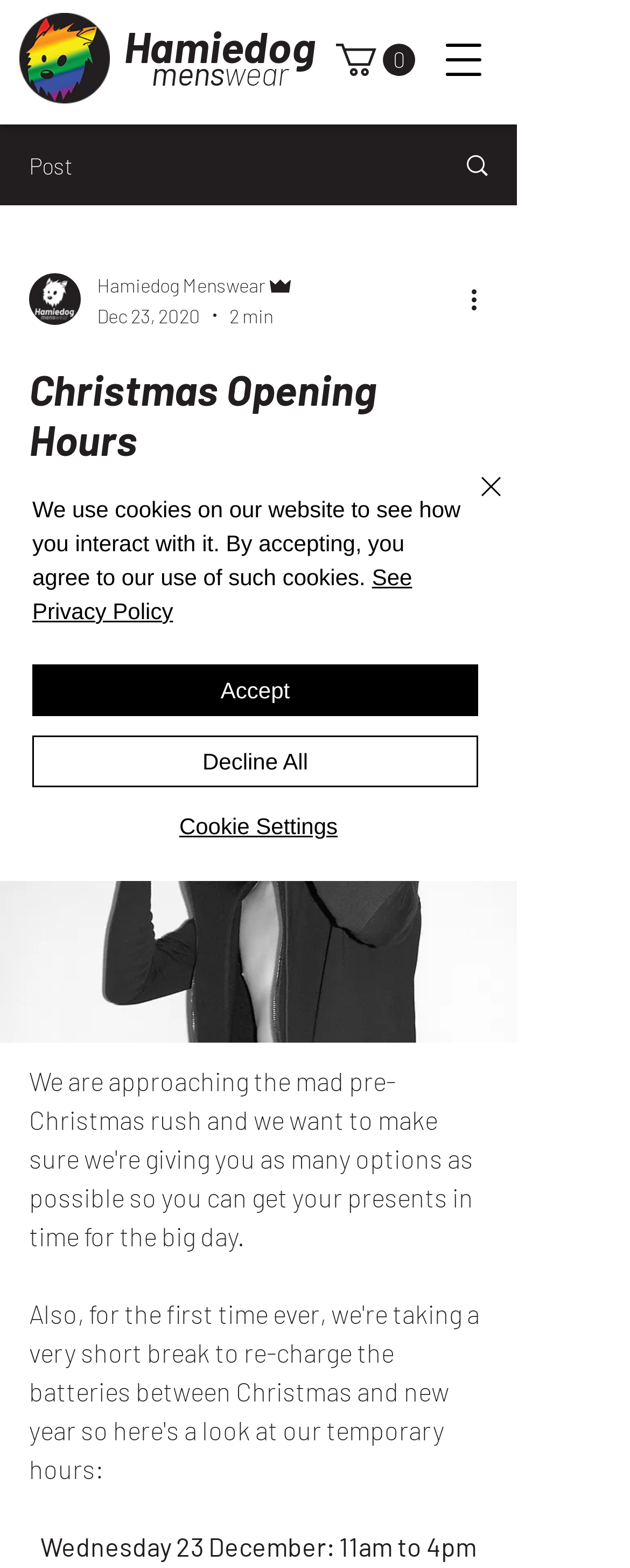What is the purpose of the button with the text 'More actions'?
Using the details shown in the screenshot, provide a comprehensive answer to the question.

I found the answer by looking at the button element with the text 'More actions' which is located near the top of the webpage, indicating that it is a button that will show more actions when clicked.